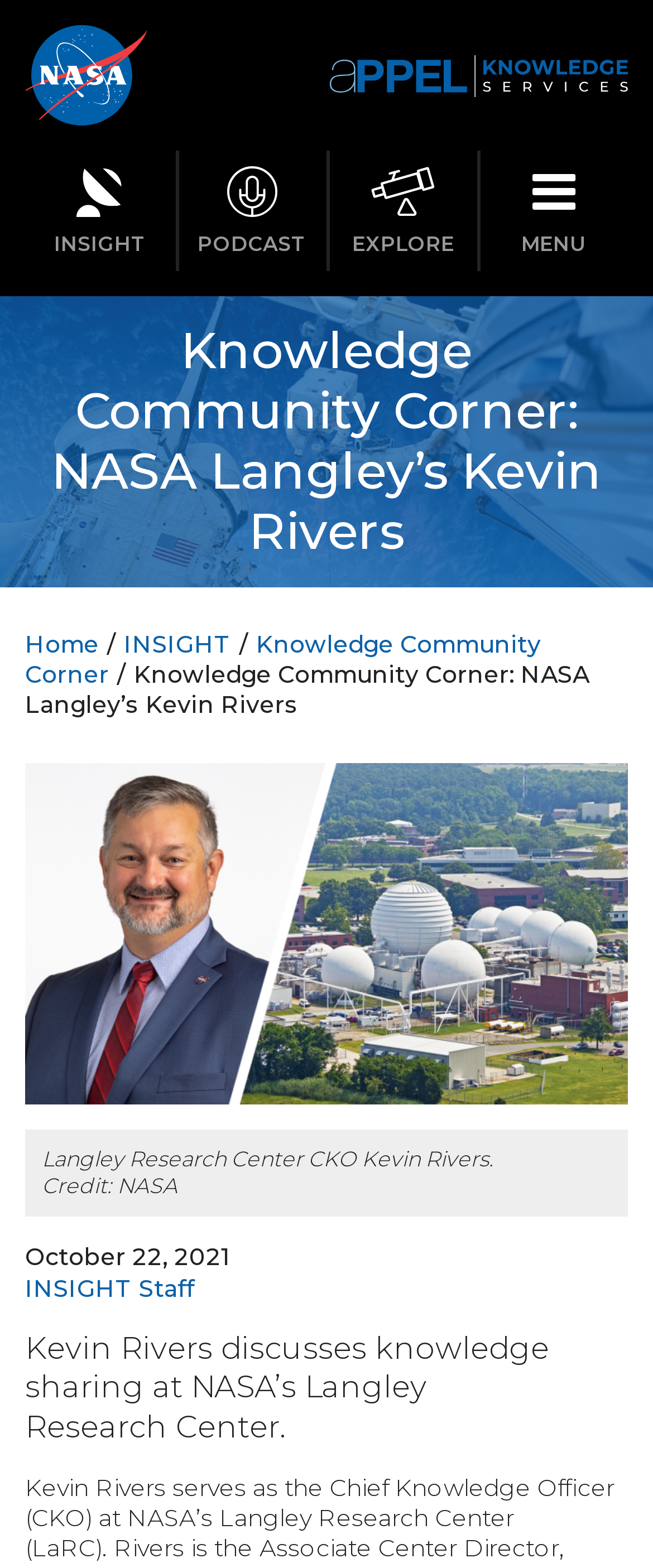Identify the bounding box coordinates for the region of the element that should be clicked to carry out the instruction: "Open the MENU". The bounding box coordinates should be four float numbers between 0 and 1, i.e., [left, top, right, bottom].

[0.736, 0.096, 0.962, 0.173]